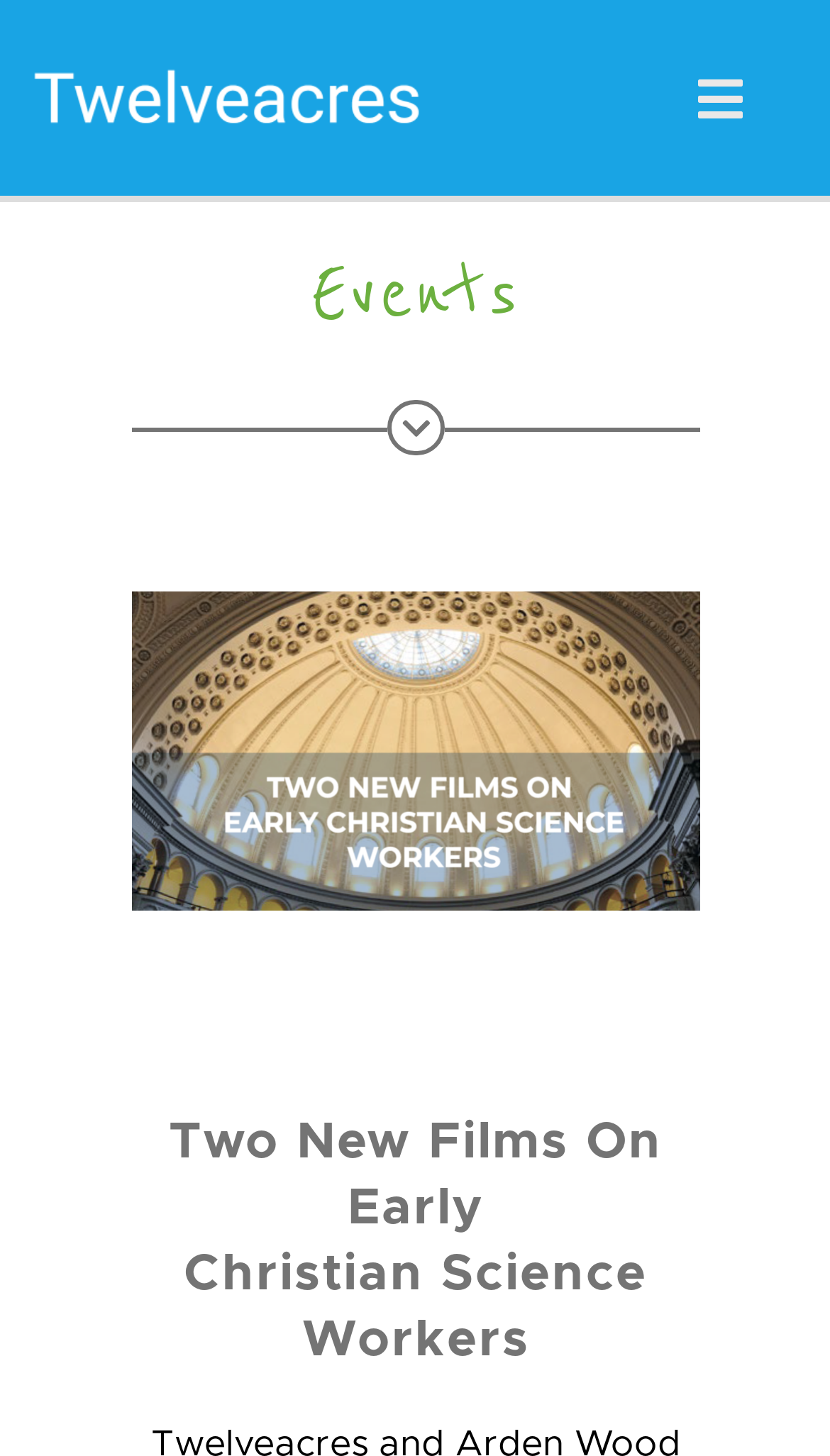Can you find the bounding box coordinates for the element to click on to achieve the instruction: "Visit the Home page"?

None